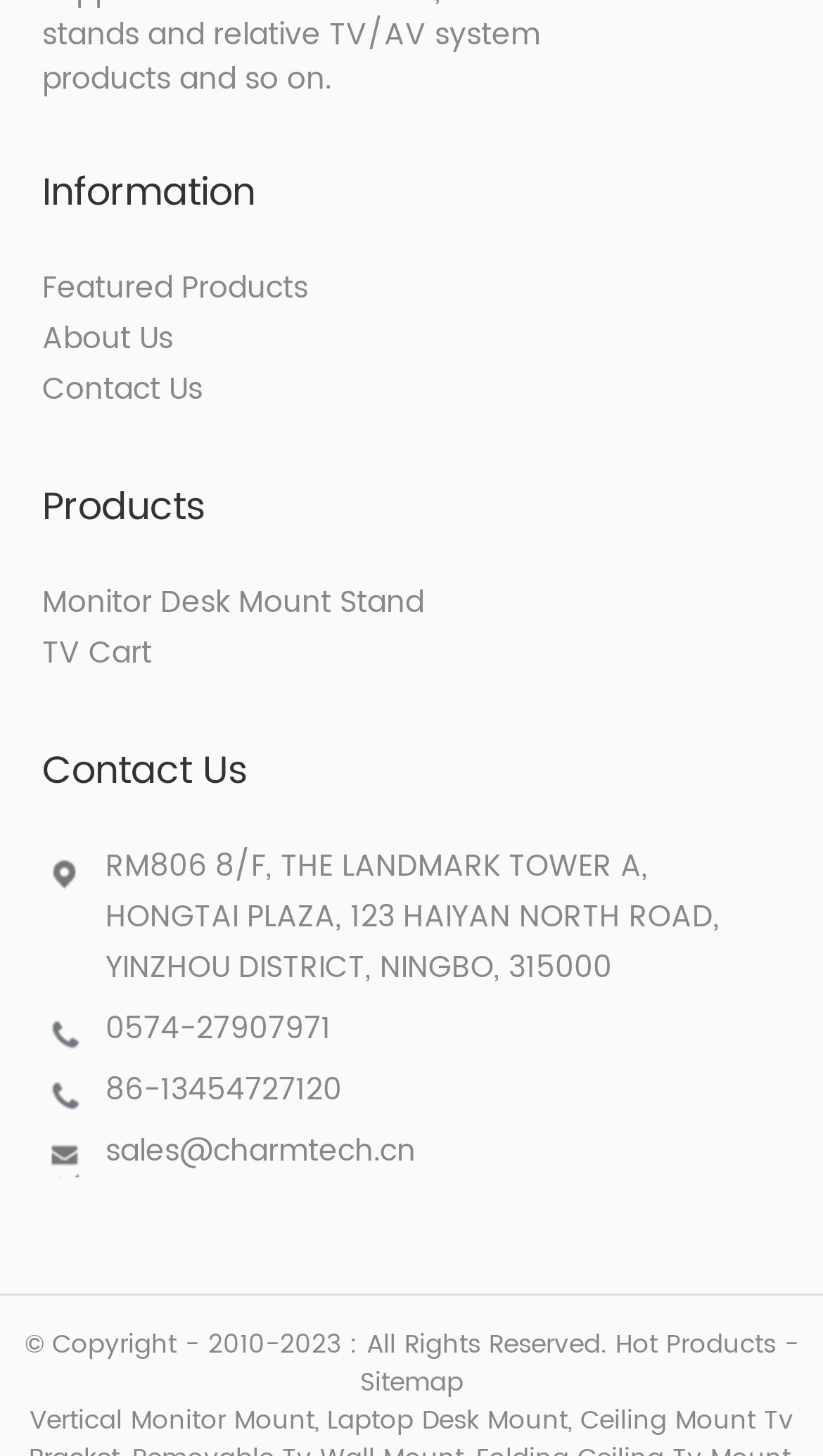What is the copyright year range?
Refer to the image and provide a one-word or short phrase answer.

2010-2023